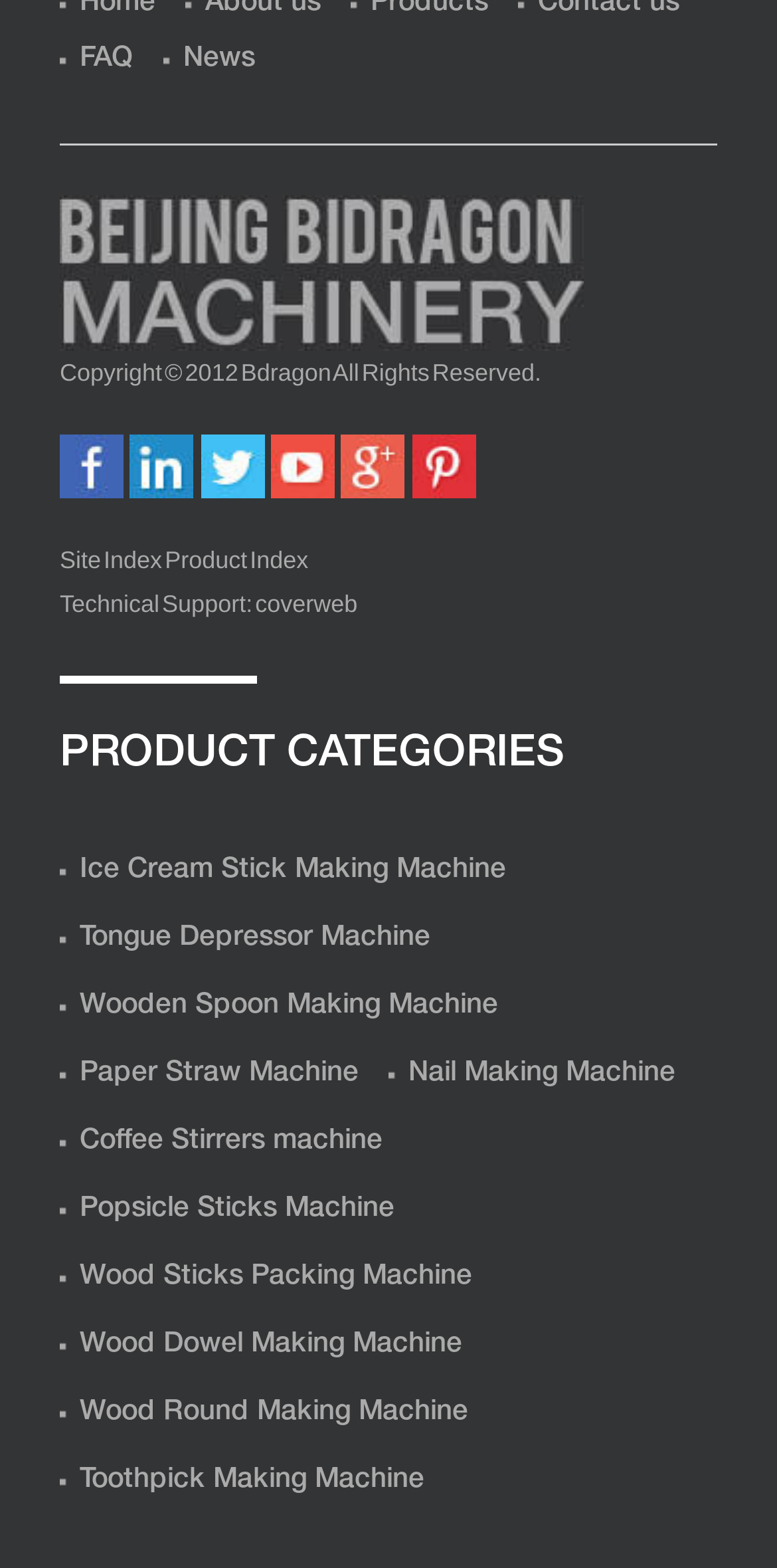Provide the bounding box coordinates of the UI element this sentence describes: "Wood Round Making Machine".

[0.103, 0.892, 0.603, 0.909]